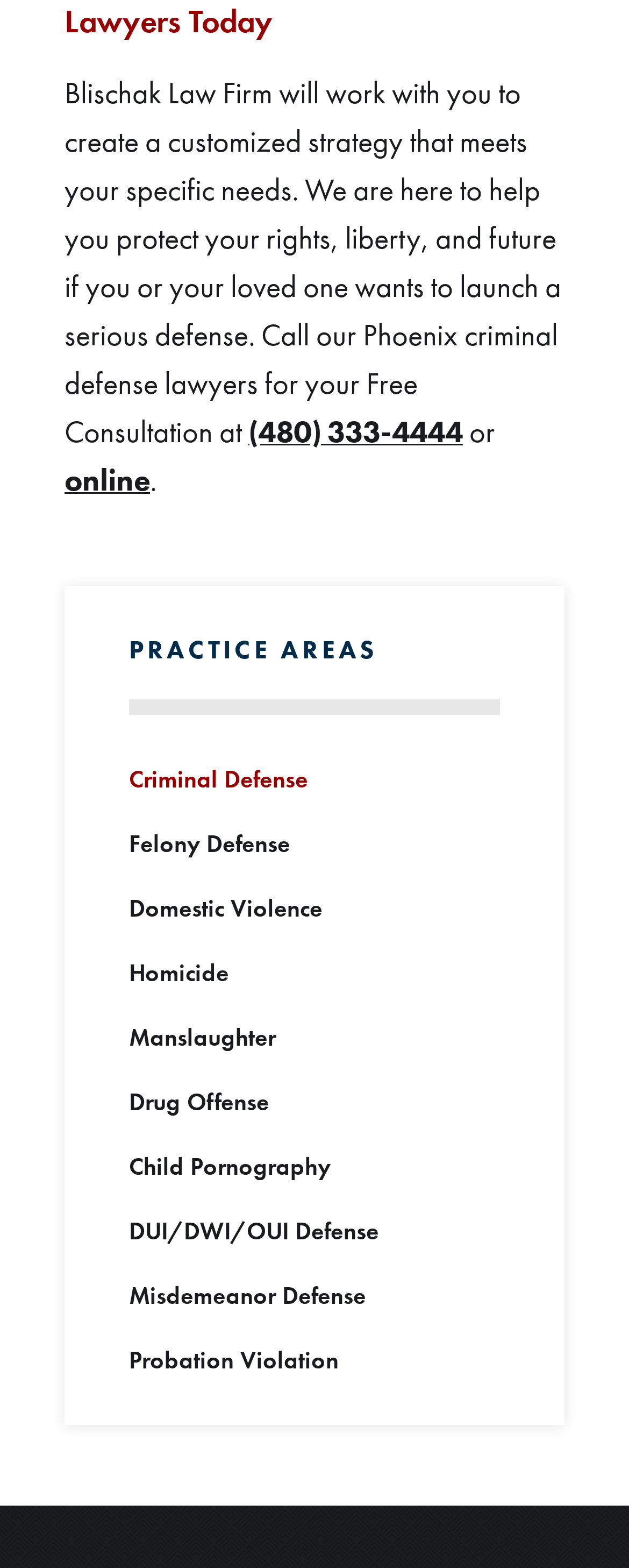What is the first practice area listed?
Examine the image closely and answer the question with as much detail as possible.

I found the first practice area by looking at the link elements under the 'PRACTICE AREAS' heading. The first link element has the text 'Criminal Defense'.